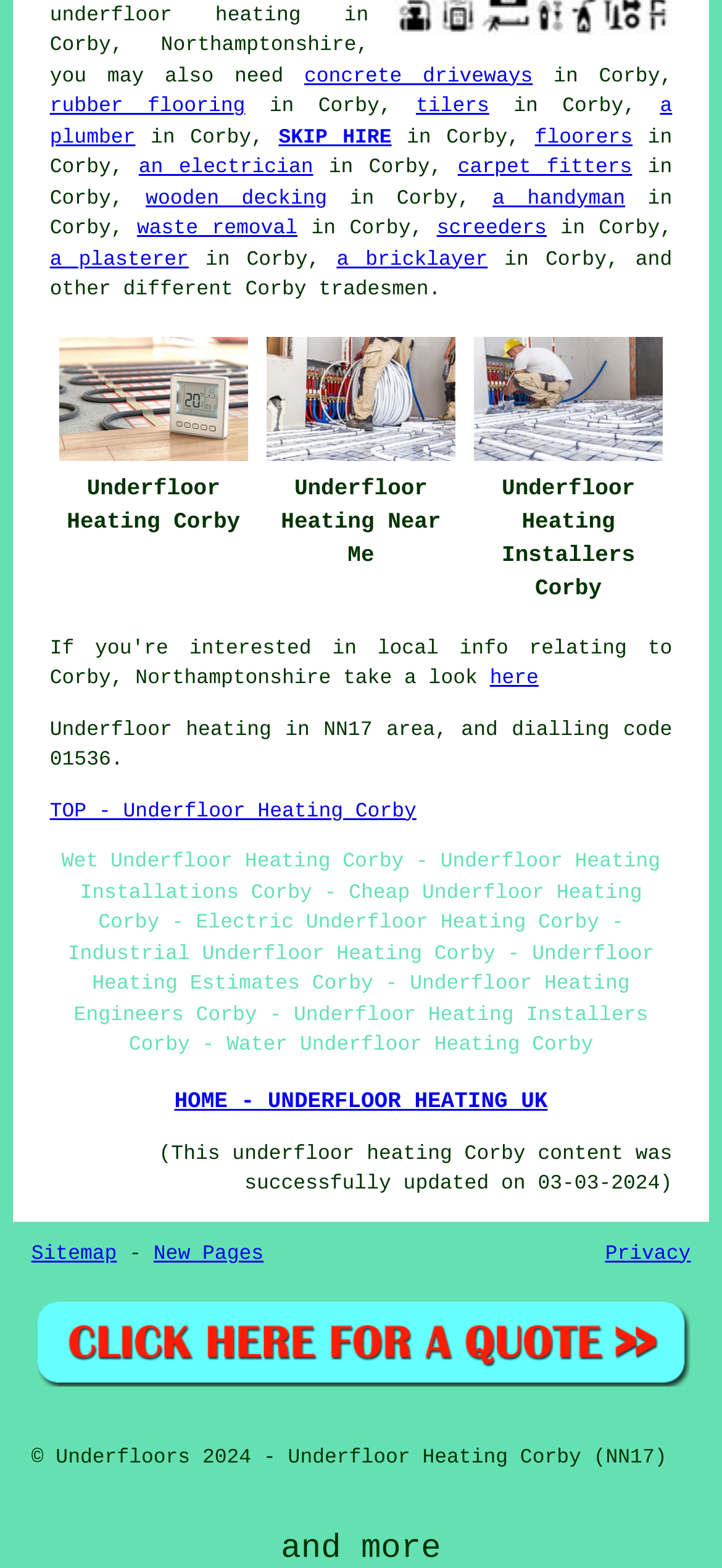When was the underfloor heating content last updated?
Refer to the image and provide a concise answer in one word or phrase.

03-03-2024